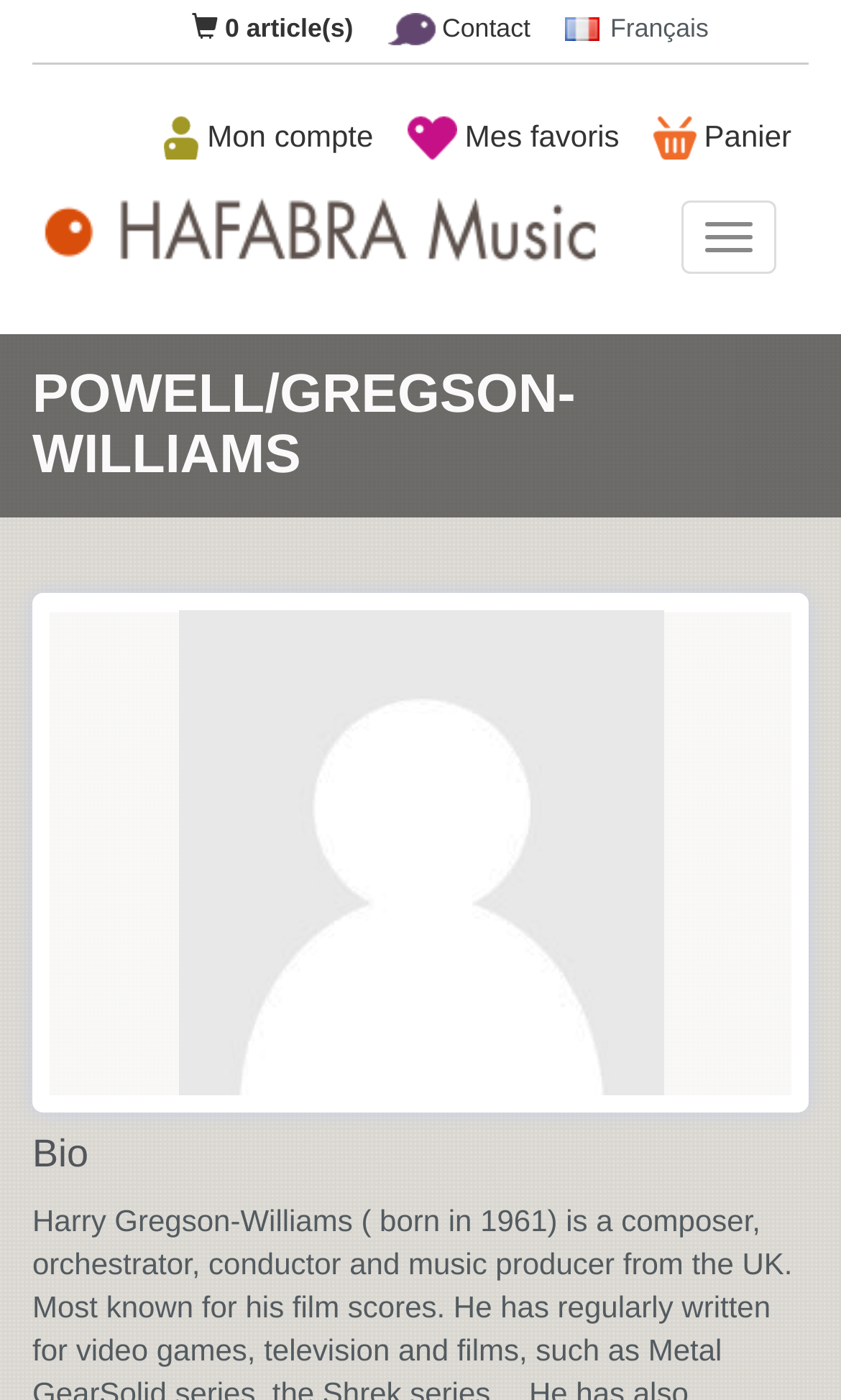Please identify the bounding box coordinates of the element I need to click to follow this instruction: "Visit HAFABRA Music homepage".

[0.81, 0.143, 0.923, 0.196]